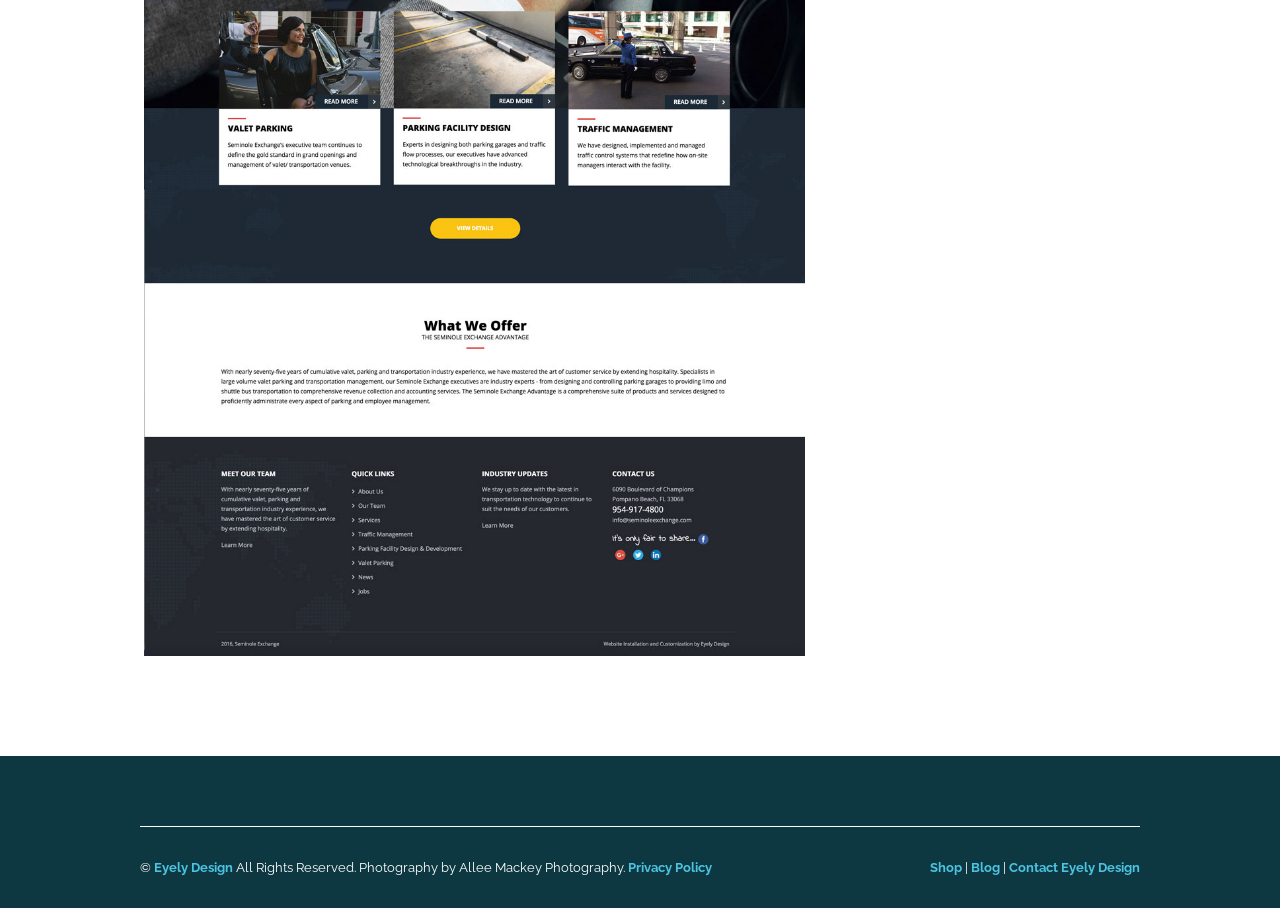What is the separator used between links in the footer section?
Please give a detailed and elaborate answer to the question.

The separator used between links in the footer section is a vertical bar '|', which is located between the 'Shop' and 'Blog' links.